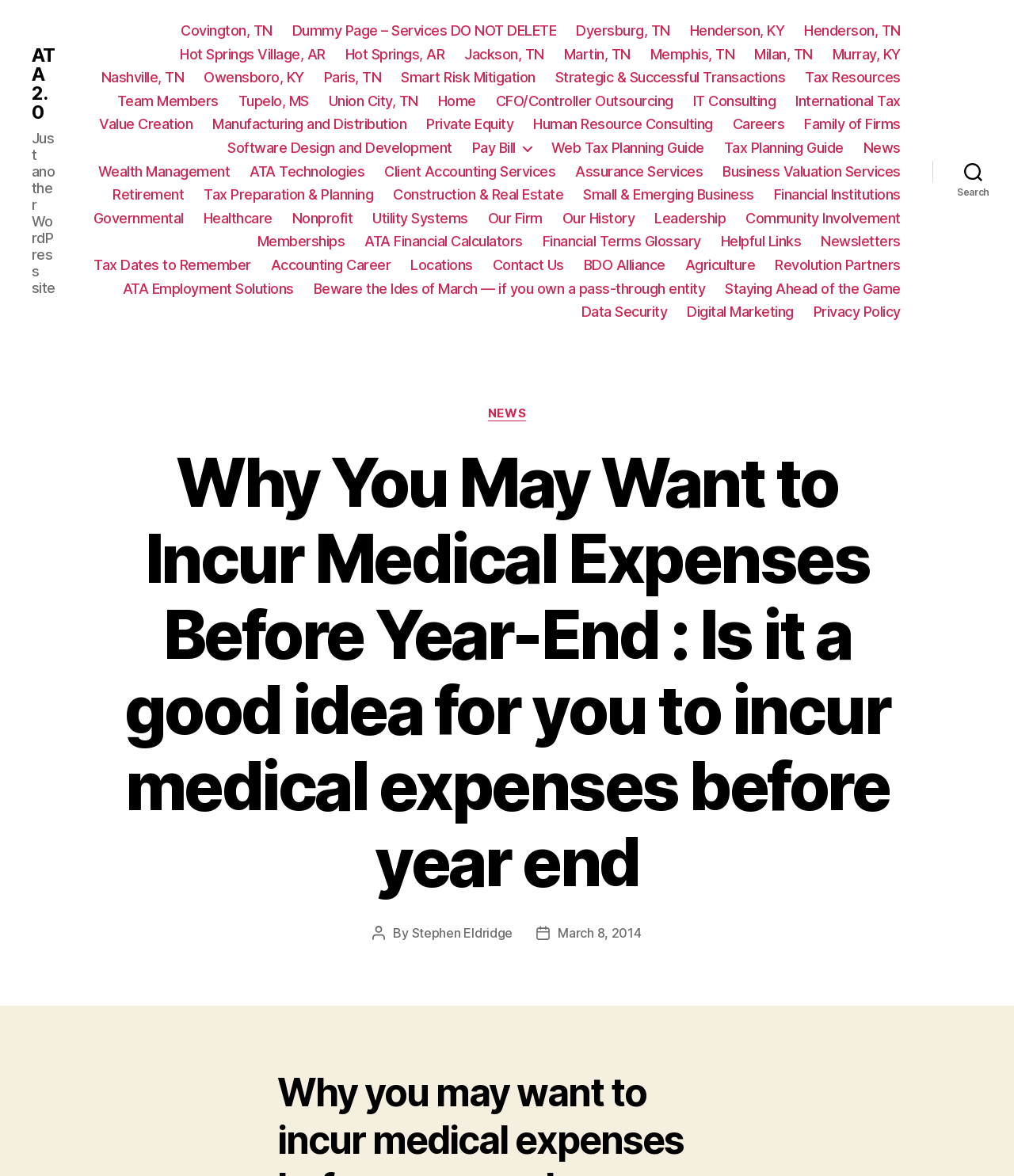Explain the webpage in detail.

This webpage appears to be a financial services website, specifically focused on tax planning and accounting. The page is divided into several sections, with a prominent header section at the top featuring a search button on the right side. Below the header, there is a horizontal navigation menu with numerous links to various services and locations, such as "Covington, TN", "Dyersburg, TN", and "Tax Resources".

The main content area of the page is dominated by a lengthy list of links, organized into categories such as "Services", "Industries", and "About Us". These links include topics like "CFO/Controller Outsourcing", "International Tax", "Manufacturing and Distribution", and "Wealth Management". There are also links to specific locations, such as "Nashville, TN" and "Memphis, TN".

In the top-left corner of the page, there is a small link to "ATA 2.0" and a static text element reading "Just another WordPress site". The page also features a brief article or news snippet with the title "Why you may want to incur medical expenses before year-end" and a short summary of the benefits of doing so.

Overall, the webpage appears to be a comprehensive resource for individuals and businesses seeking financial services, tax planning, and accounting expertise.